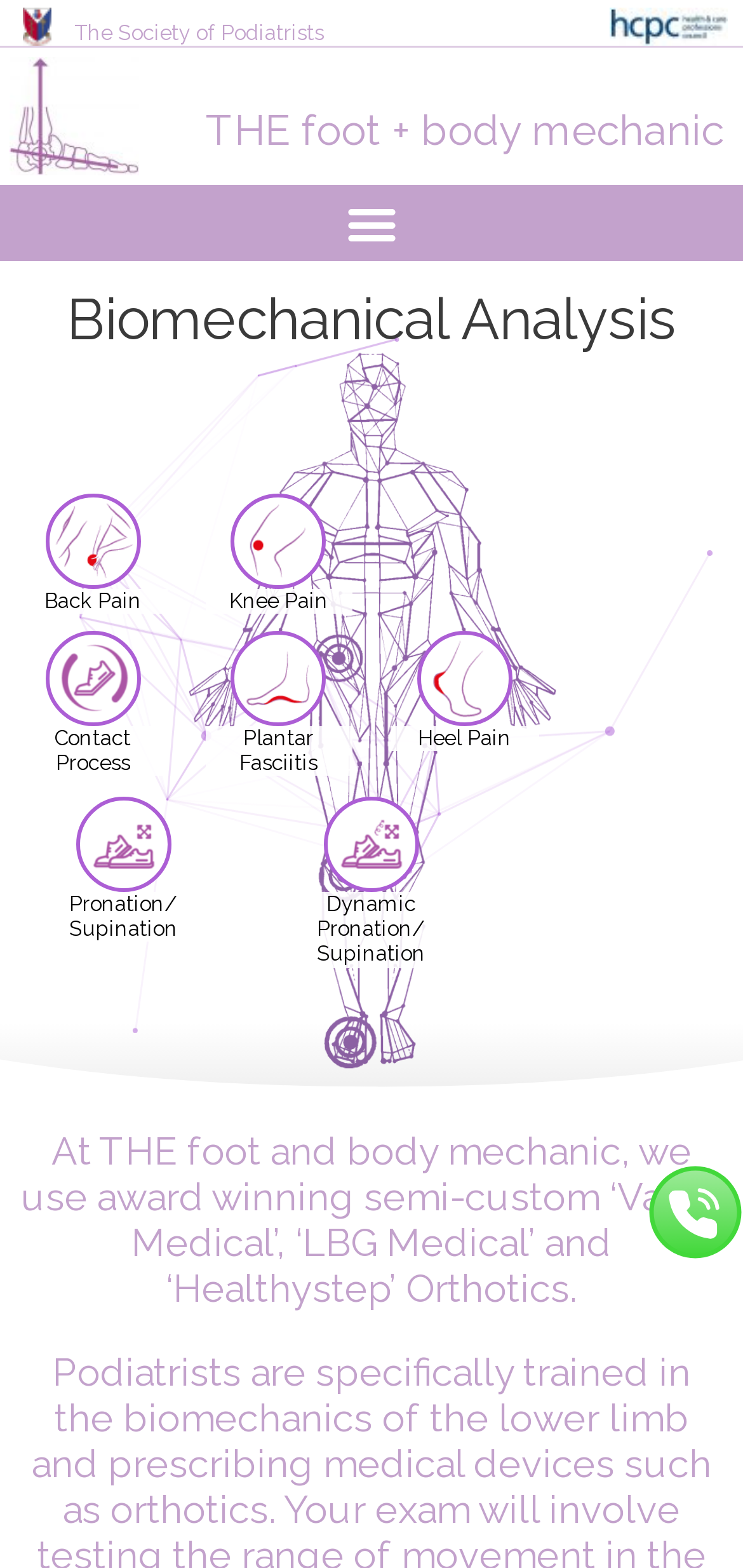What is the first type of pain mentioned?
Look at the image and answer the question using a single word or phrase.

Back Pain